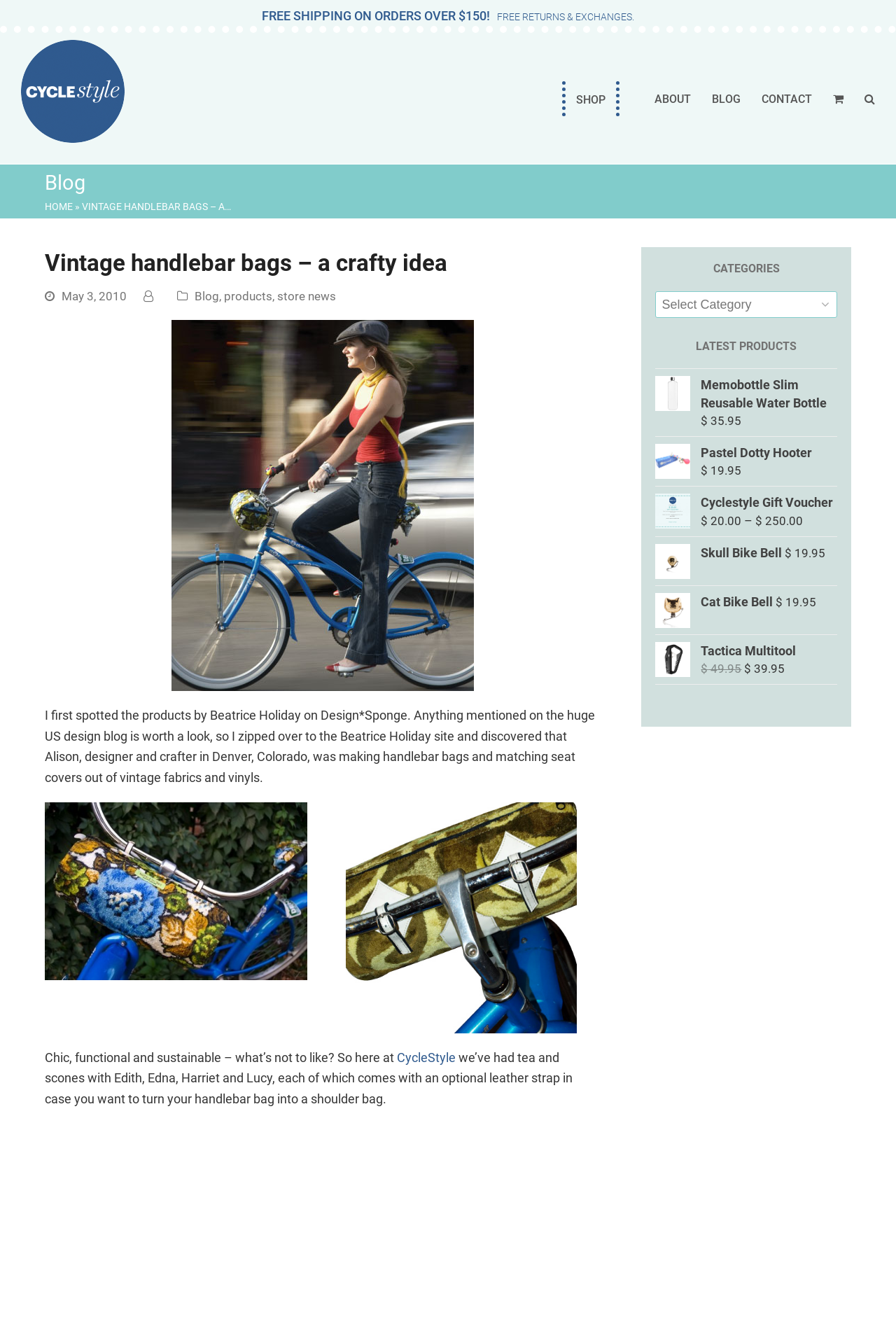What is the name of the website where the author first spotted the products?
Please provide a comprehensive answer based on the details in the screenshot.

I found the answer by reading the first sentence of the article on the webpage, which mentions that the author first spotted the products by Beatrice Holiday on Design*Sponge.